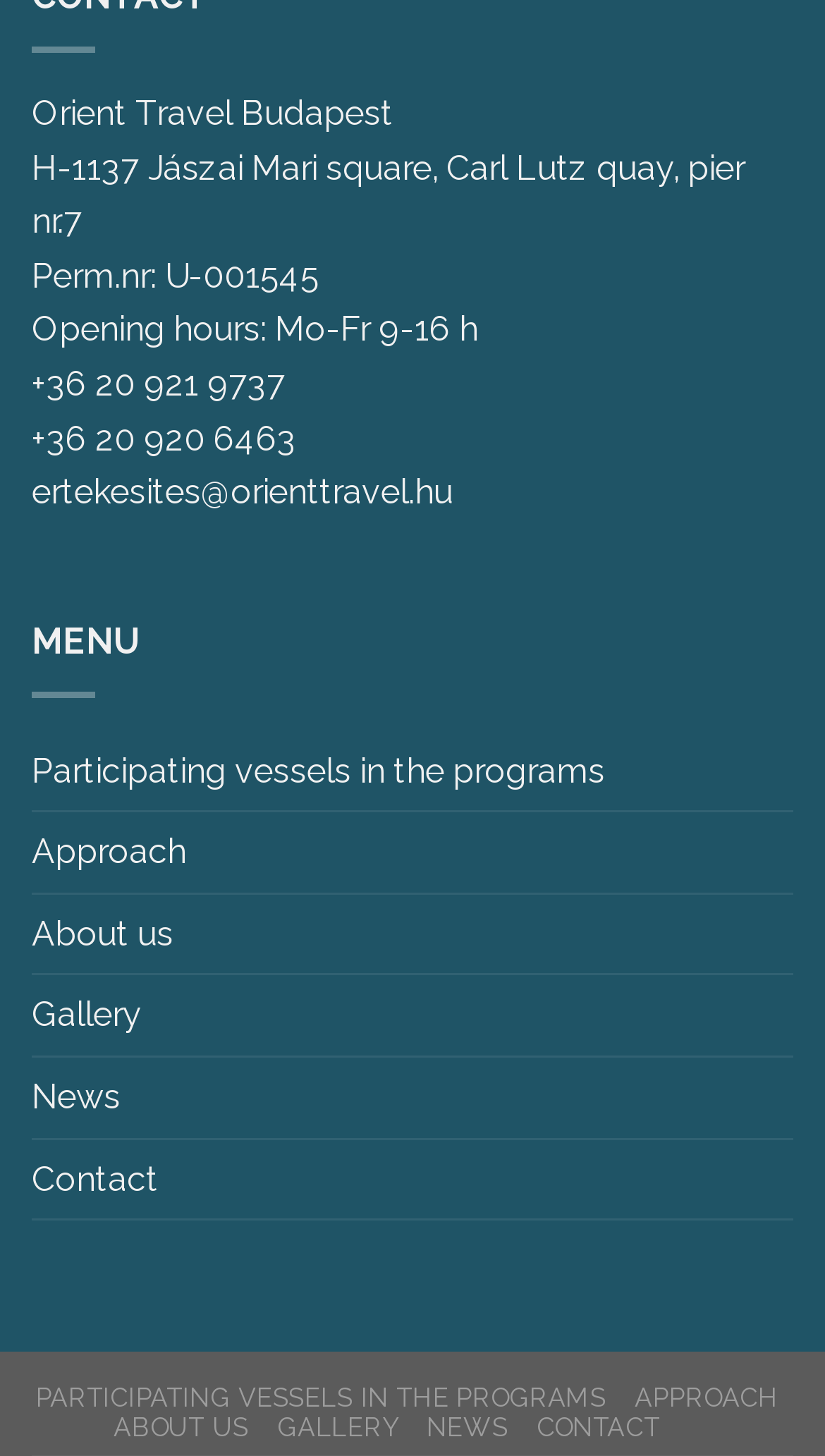Locate the bounding box coordinates of the clickable part needed for the task: "Contact GPMA via email".

None